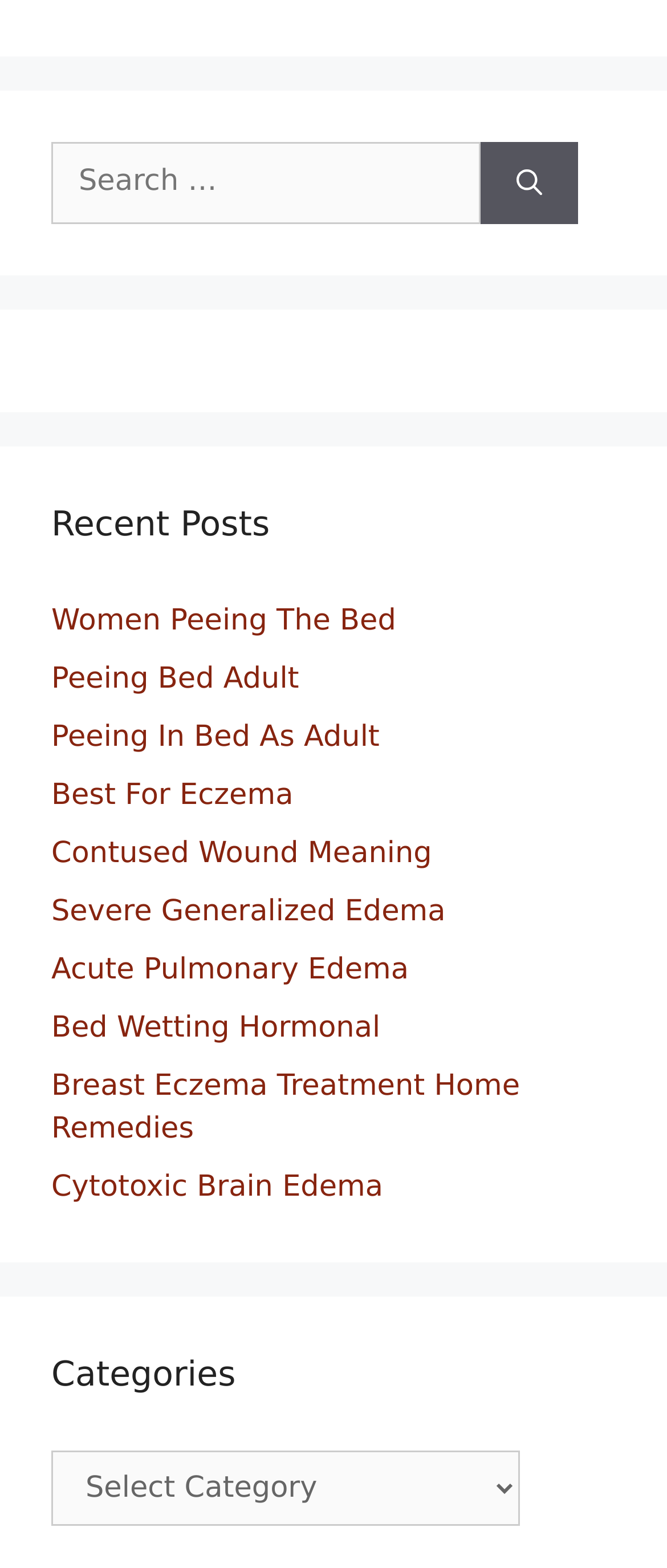What is the purpose of the search box?
Based on the image content, provide your answer in one word or a short phrase.

Search for posts